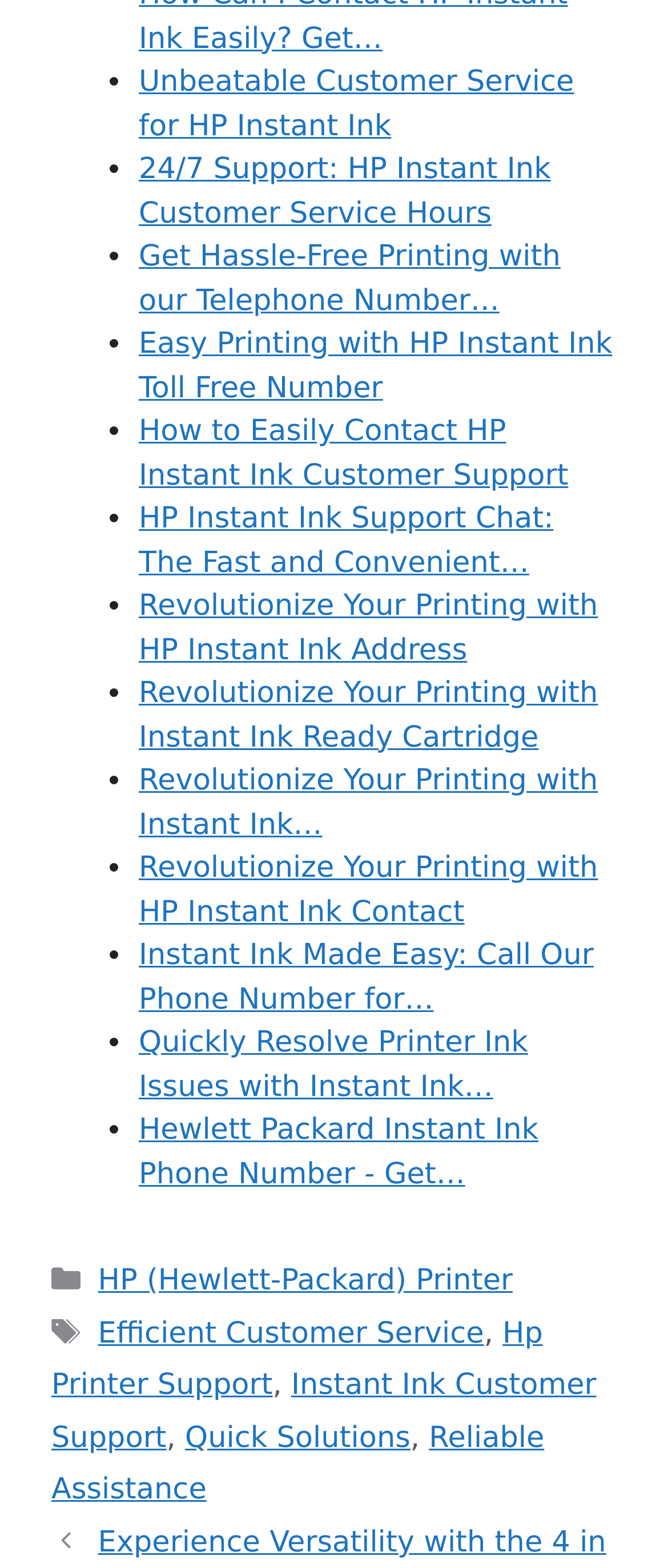Determine the bounding box coordinates of the clickable area required to perform the following instruction: "Get 'Reliable Assistance'". The coordinates should be represented as four float numbers between 0 and 1: [left, top, right, bottom].

[0.077, 0.906, 0.815, 0.962]